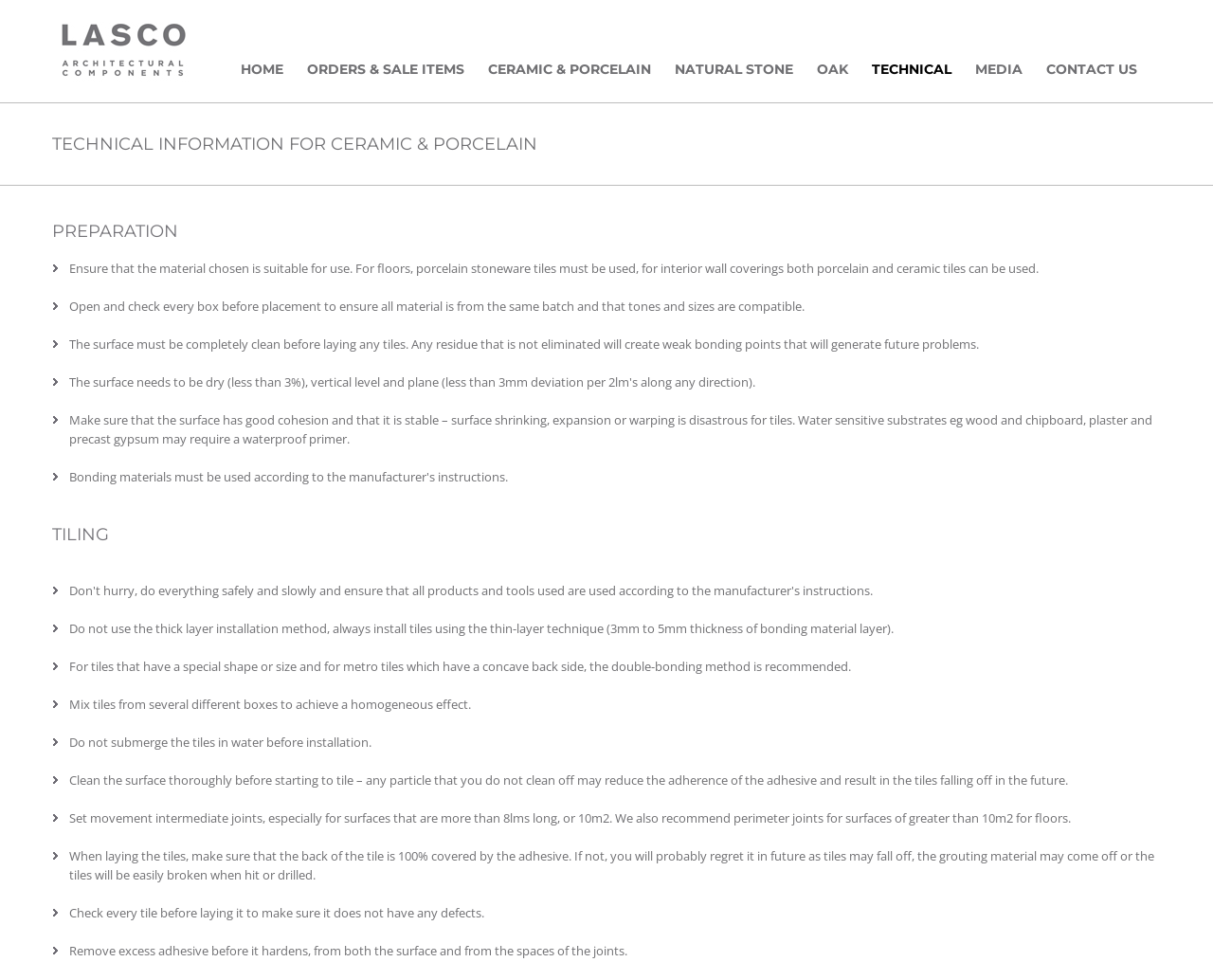Please identify the bounding box coordinates of the region to click in order to complete the given instruction: "Click on LASCO Architectural Components". The coordinates should be four float numbers between 0 and 1, i.e., [left, top, right, bottom].

[0.043, 0.015, 0.161, 0.087]